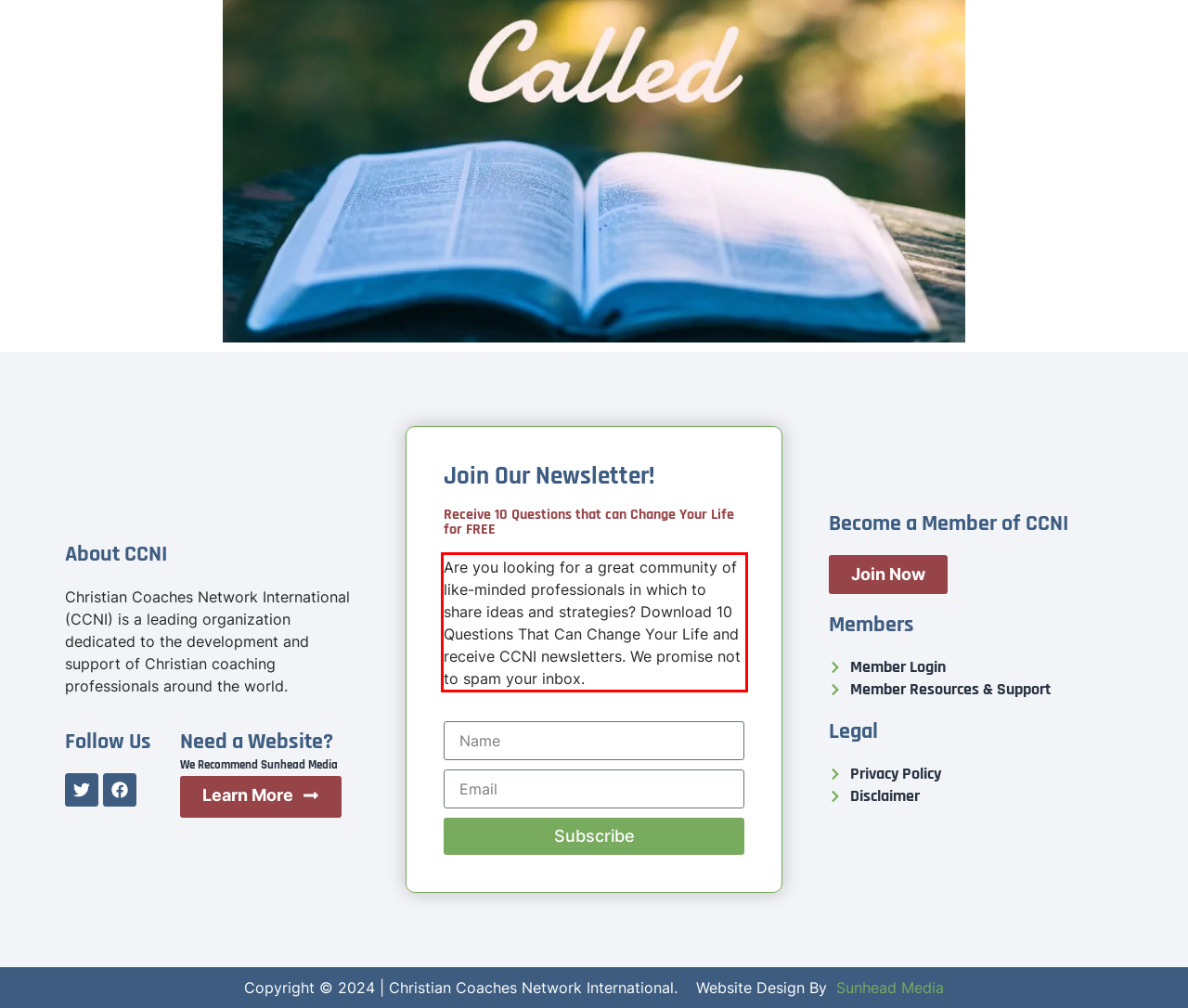Identify the text within the red bounding box on the webpage screenshot and generate the extracted text content.

Are you looking for a great community of like-minded professionals in which to share ideas and strategies? Download 10 Questions That Can Change Your Life and receive CCNI newsletters. We promise not to spam your inbox.